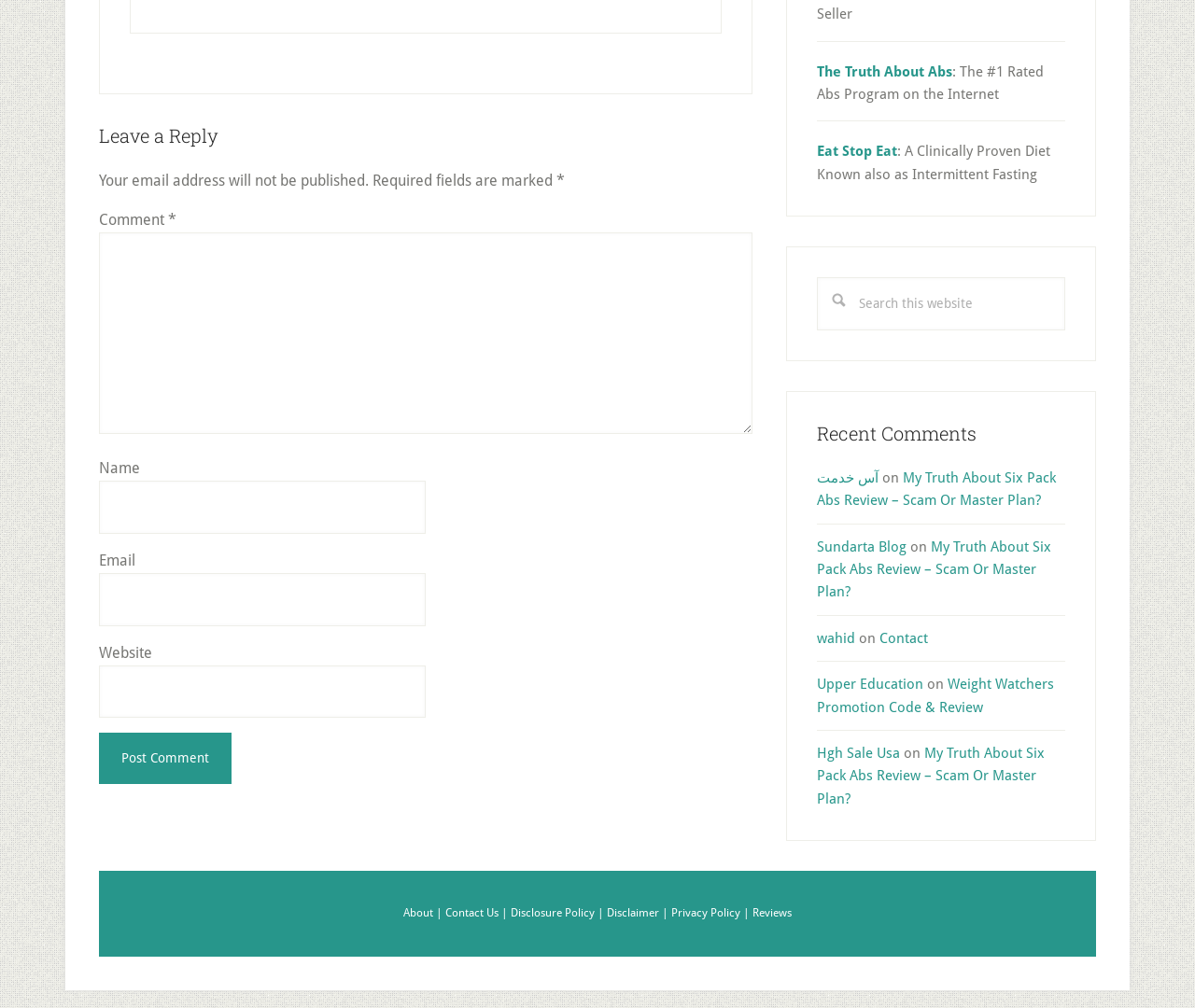Given the element description "parent_node: Email aria-describedby="email-notes" name="email"" in the screenshot, predict the bounding box coordinates of that UI element.

[0.083, 0.568, 0.356, 0.621]